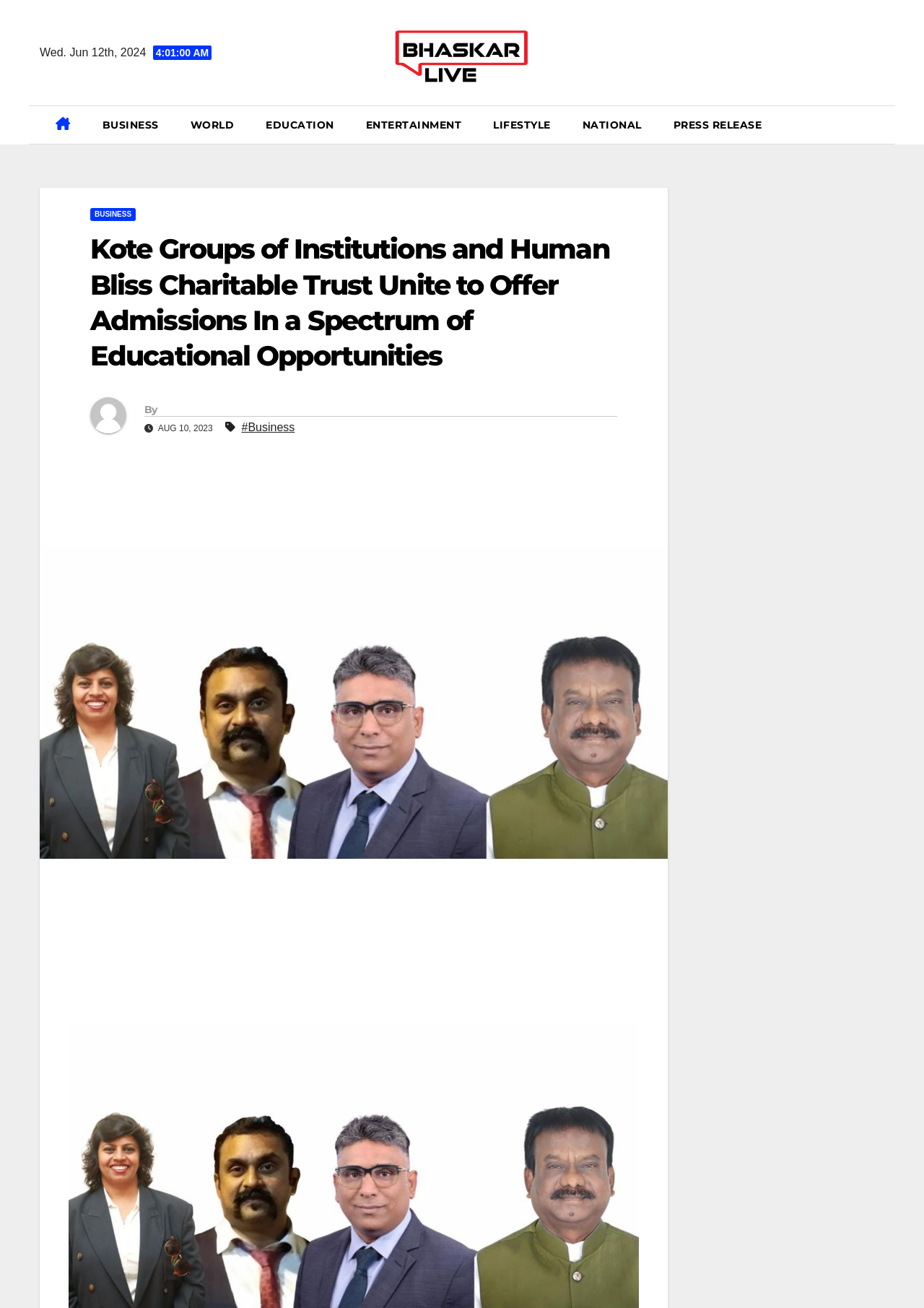Identify the bounding box coordinates of the clickable section necessary to follow the following instruction: "Click on Bhaskar Live". The coordinates should be presented as four float numbers from 0 to 1, i.e., [left, top, right, bottom].

[0.414, 0.018, 0.586, 0.067]